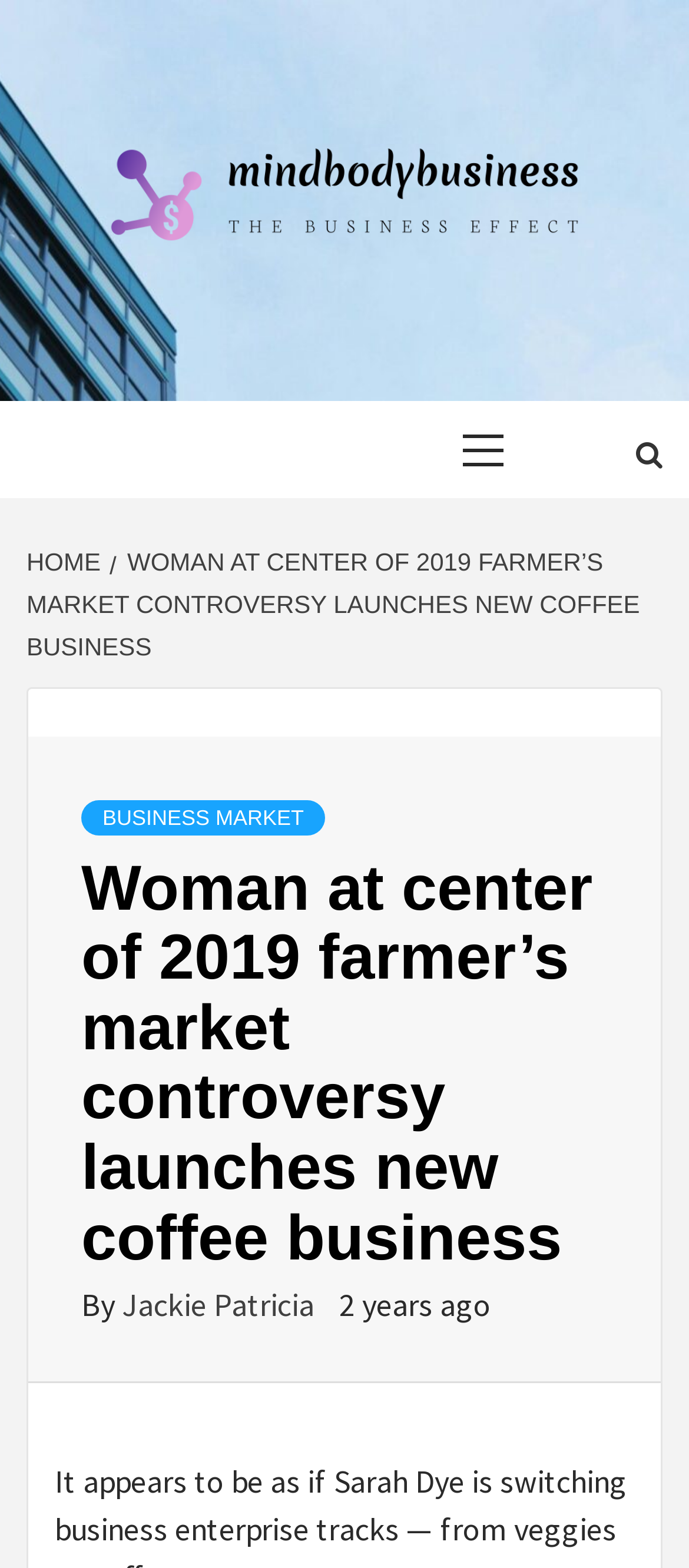Please answer the following question using a single word or phrase: 
What is the topic of the article?

Coffee business